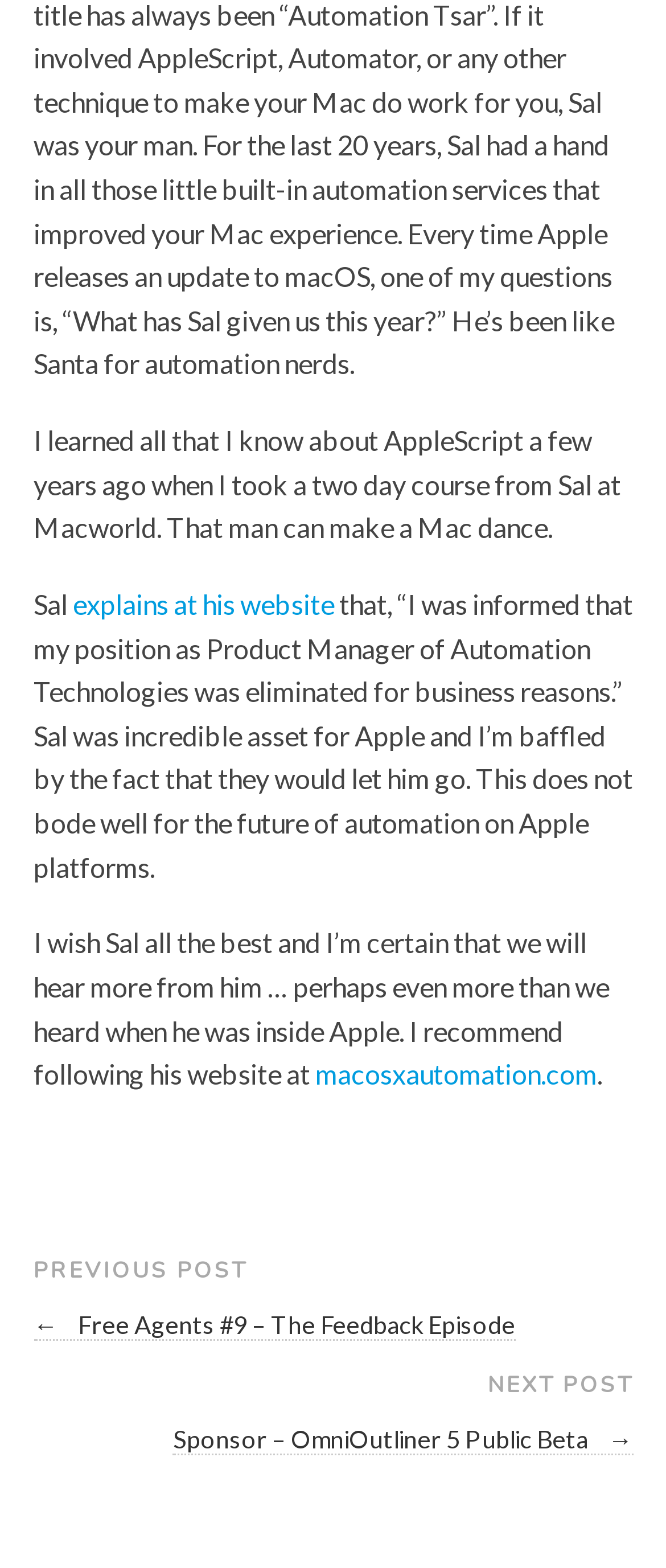Why was Sal's position eliminated? Using the information from the screenshot, answer with a single word or phrase.

Business reasons